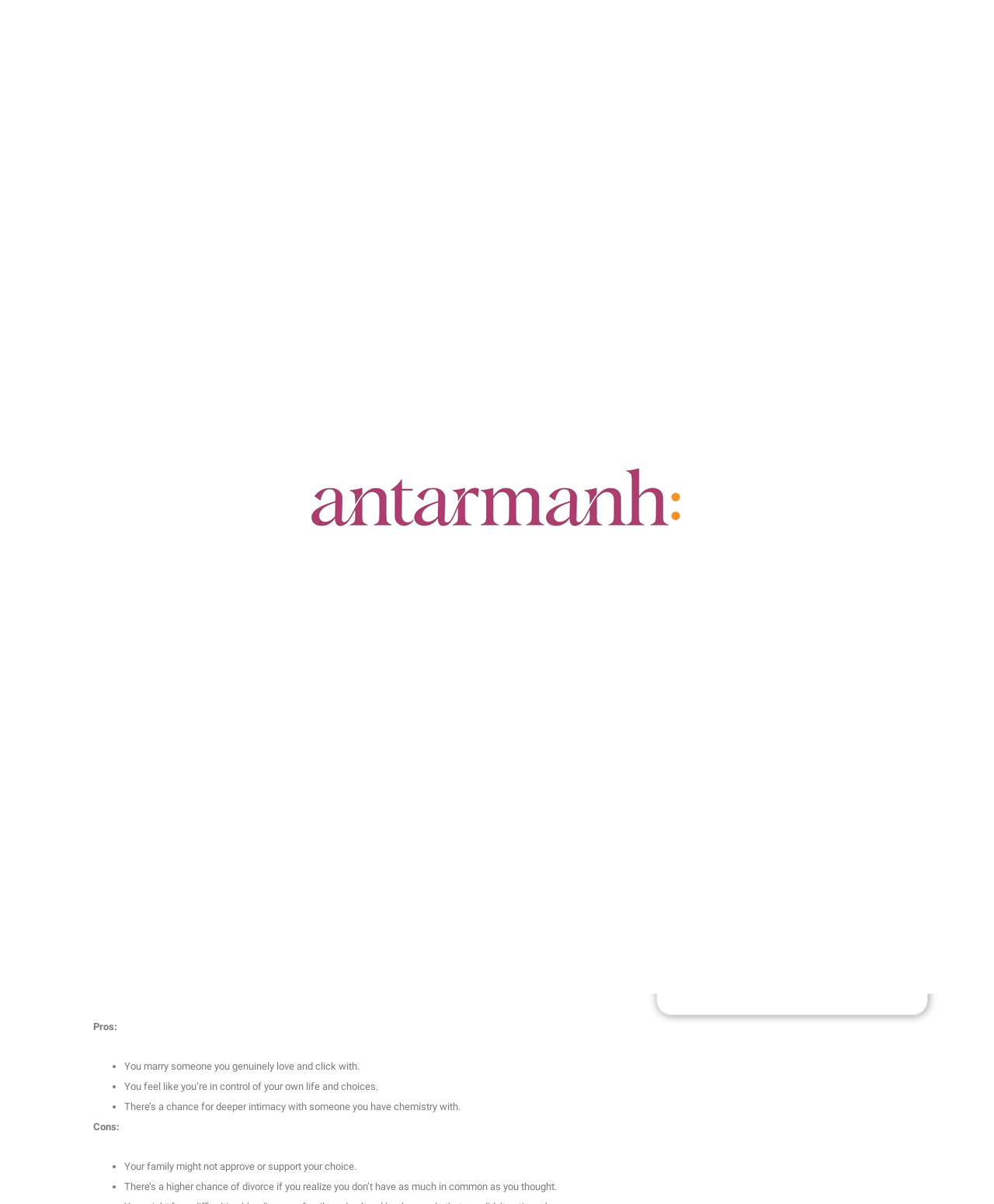Locate the bounding box coordinates of the area to click to fulfill this instruction: "Read the 'Arranged Marriage Vs Love Marriages' article". The bounding box should be presented as four float numbers between 0 and 1, in the order [left, top, right, bottom].

[0.094, 0.388, 0.609, 0.411]